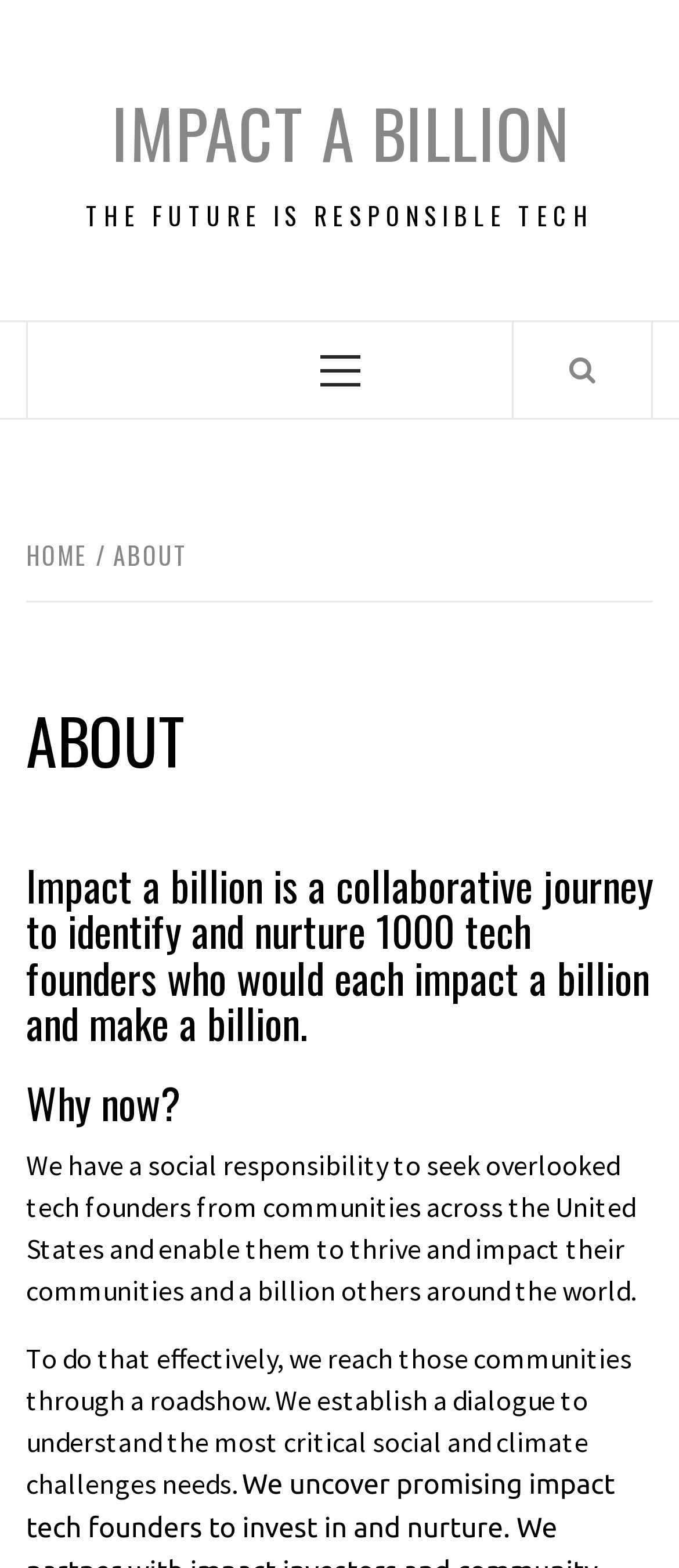How many tech founders will be impacted?
From the details in the image, provide a complete and detailed answer to the question.

From the heading element with bounding box coordinates [0.038, 0.549, 0.962, 0.667], I found the text 'Impact a billion is a collaborative journey to identify and nurture 1000 tech founders who would each impact a billion and make a billion.' This suggests that 1000 tech founders will be impacted.